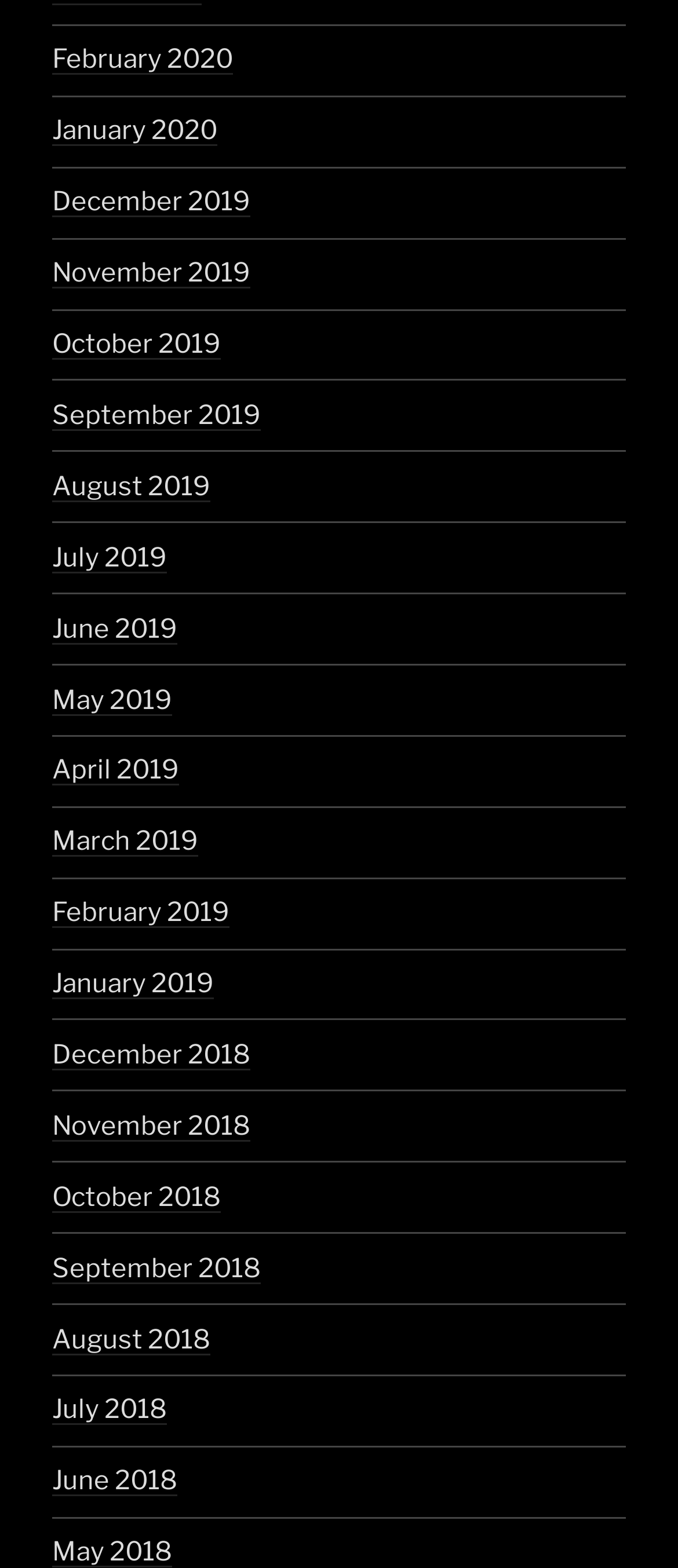Please identify the bounding box coordinates of the element's region that should be clicked to execute the following instruction: "view February 2020". The bounding box coordinates must be four float numbers between 0 and 1, i.e., [left, top, right, bottom].

[0.077, 0.028, 0.344, 0.048]